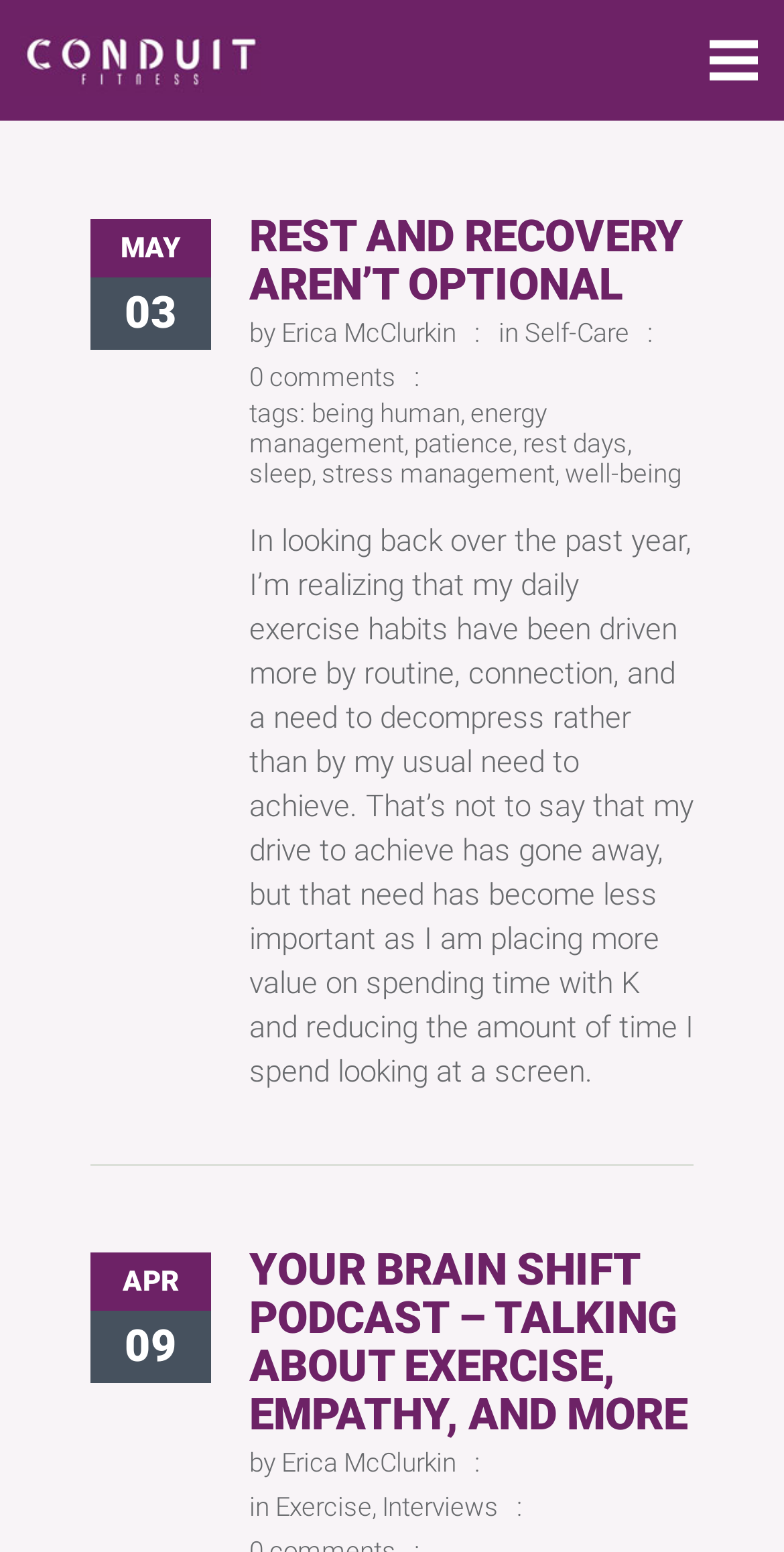Please identify the bounding box coordinates of the area I need to click to accomplish the following instruction: "Click the logo".

[0.026, 0.017, 0.333, 0.062]